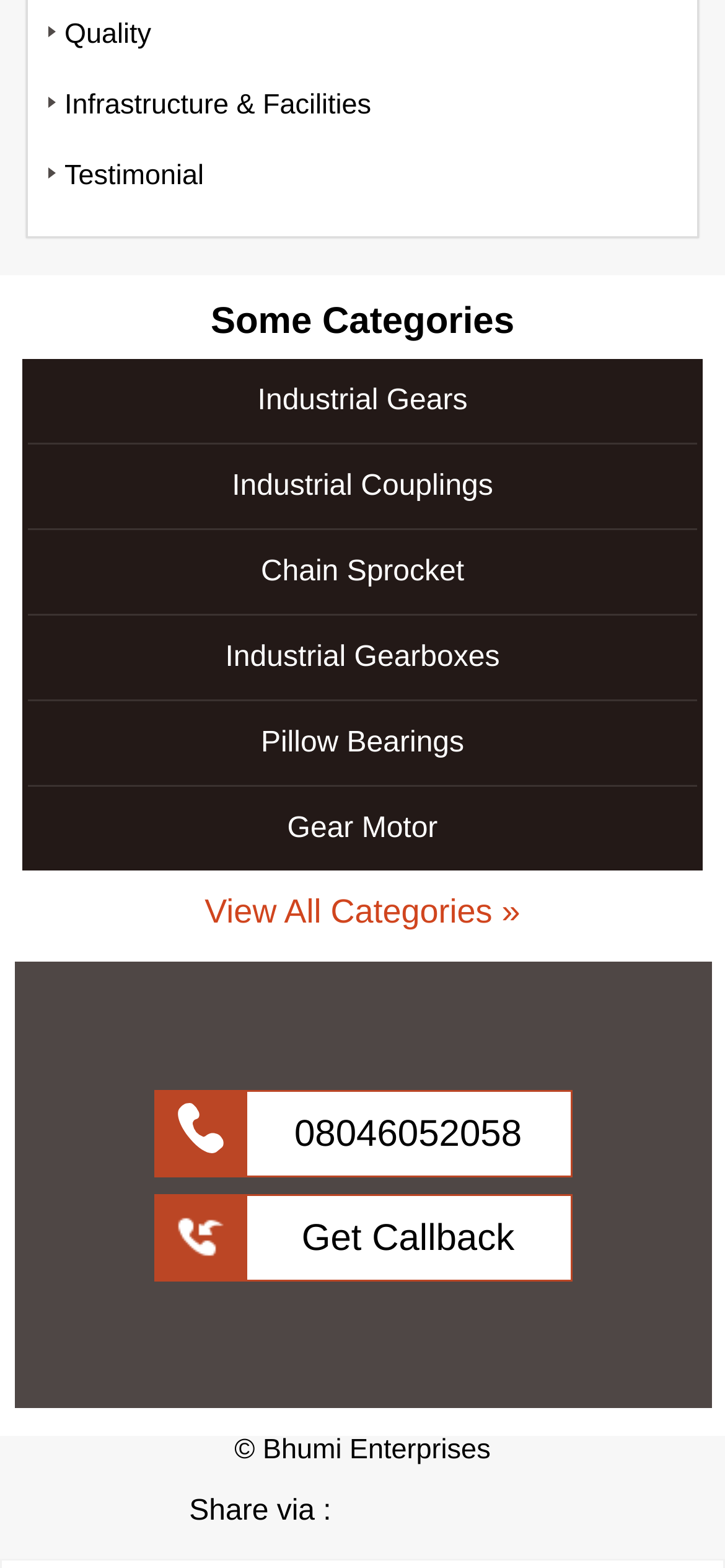How many categories are listed?
Use the image to answer the question with a single word or phrase.

7